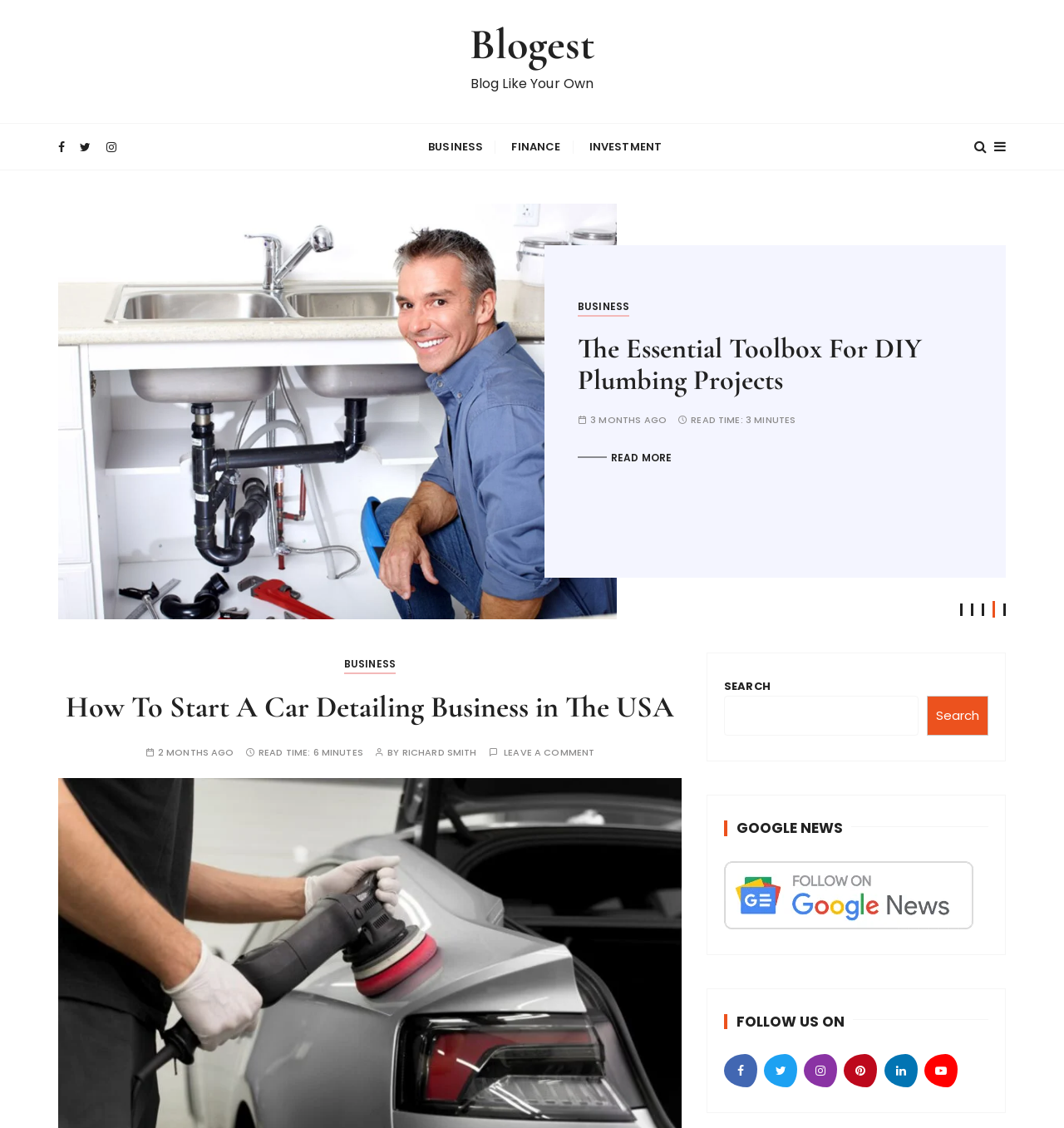Given the element description Blogest, specify the bounding box coordinates of the corresponding UI element in the format (top-left x, top-left y, bottom-right x, bottom-right y). All values must be between 0 and 1.

[0.441, 0.015, 0.559, 0.065]